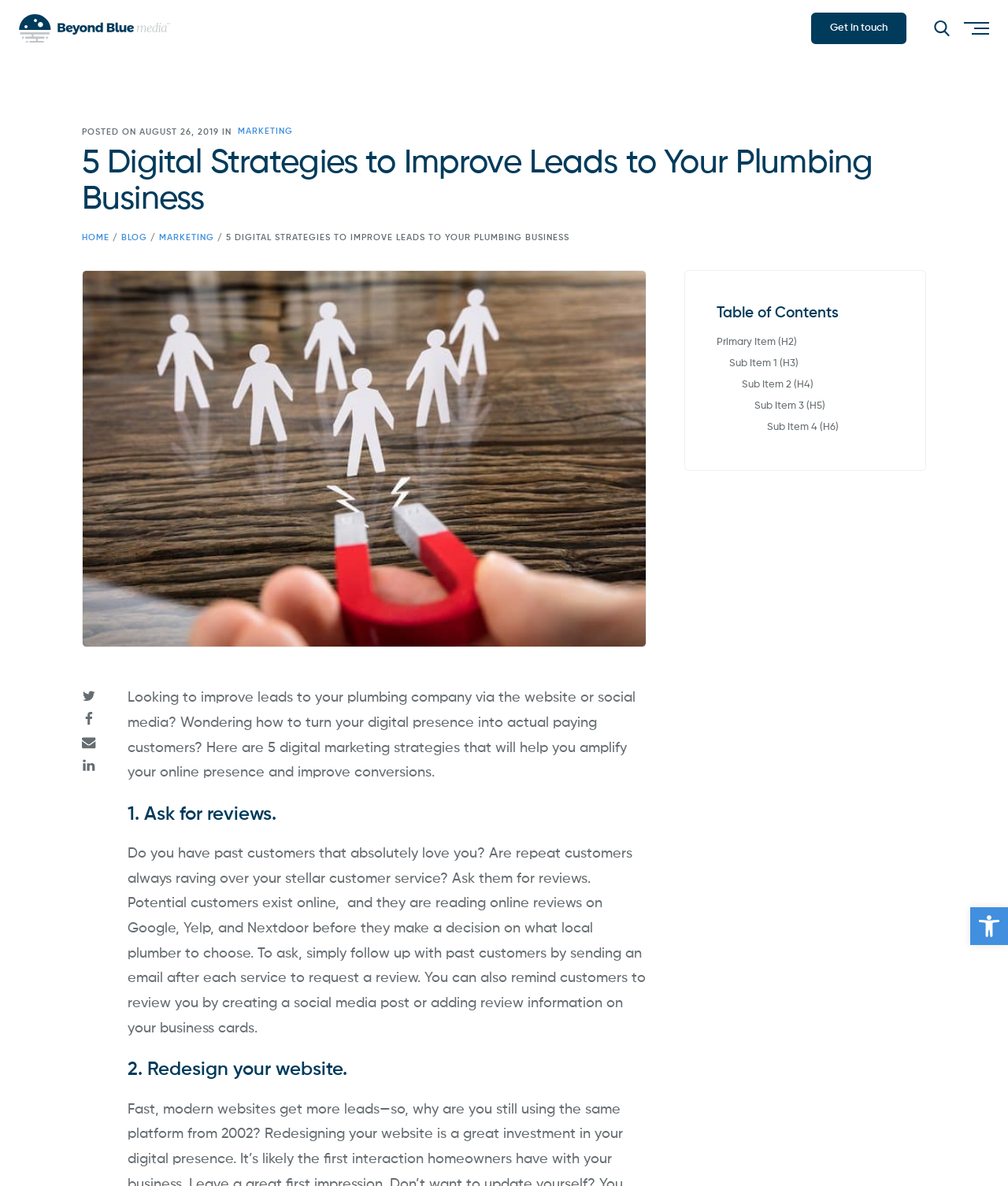Mark the bounding box of the element that matches the following description: "parent_node: Get in touch".

[0.019, 0.012, 0.169, 0.036]